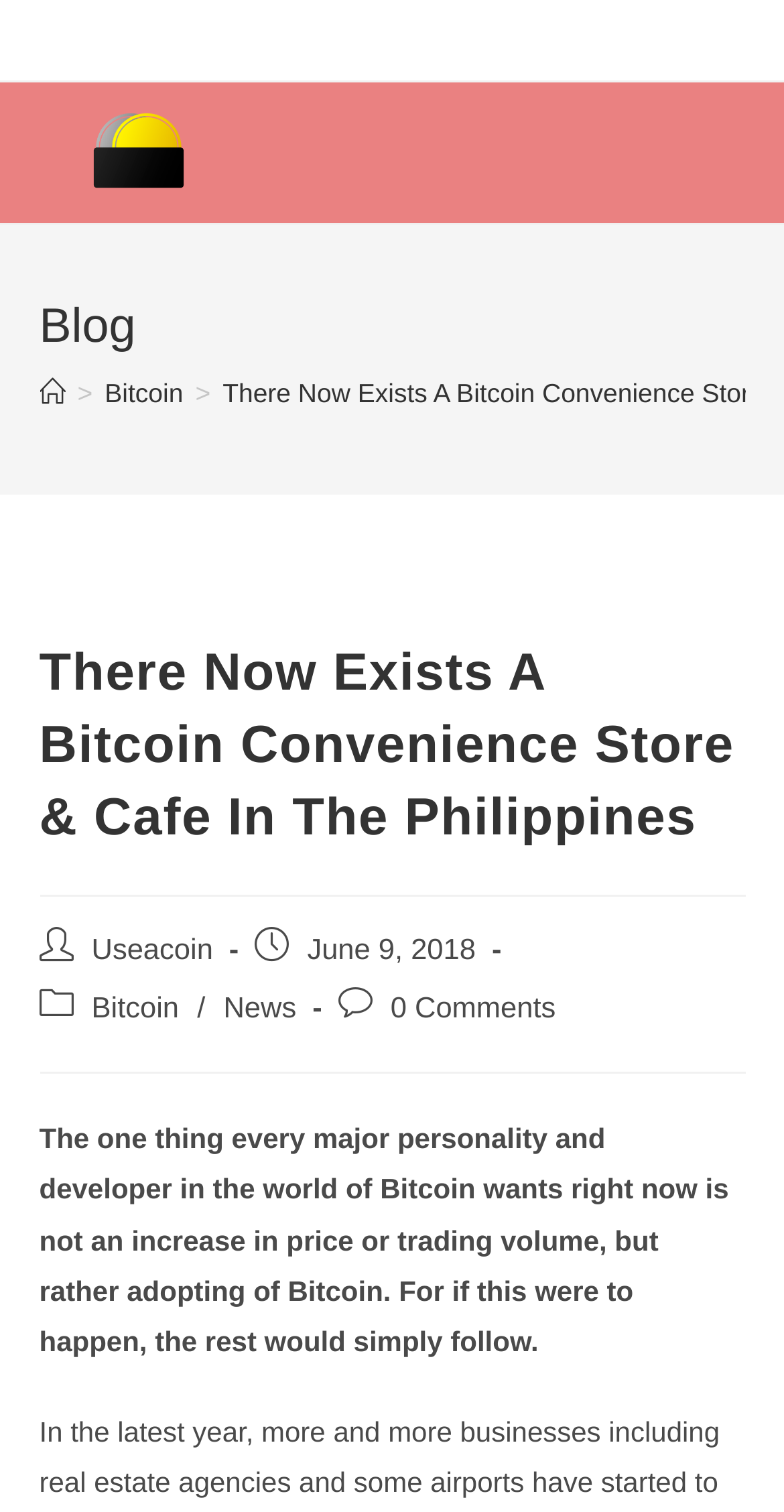How many comments does the post have?
Please provide a single word or phrase as the answer based on the screenshot.

0